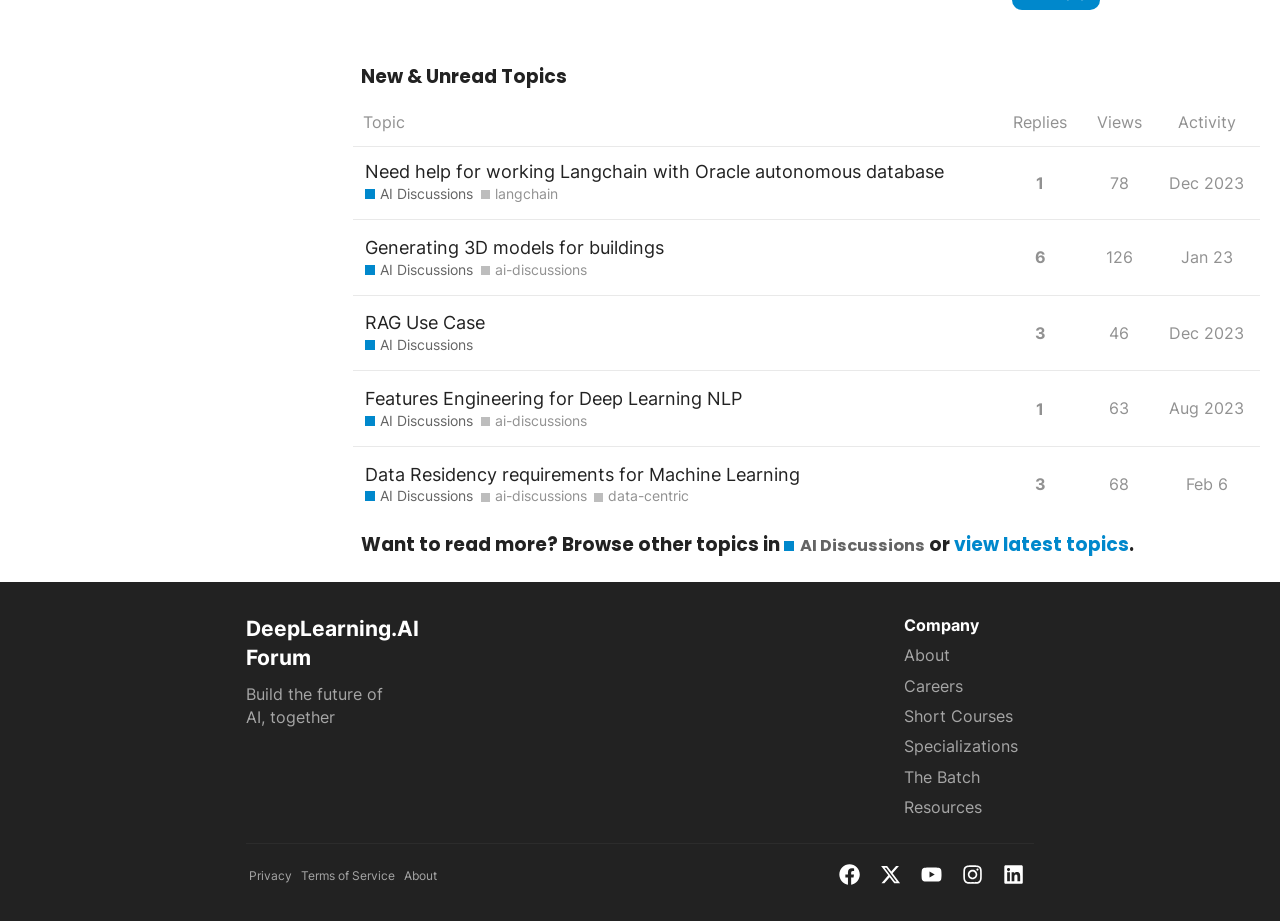Please determine the bounding box coordinates of the section I need to click to accomplish this instruction: "Read topic Need help for working Langchain with Oracle autonomous database".

[0.275, 0.173, 0.782, 0.238]